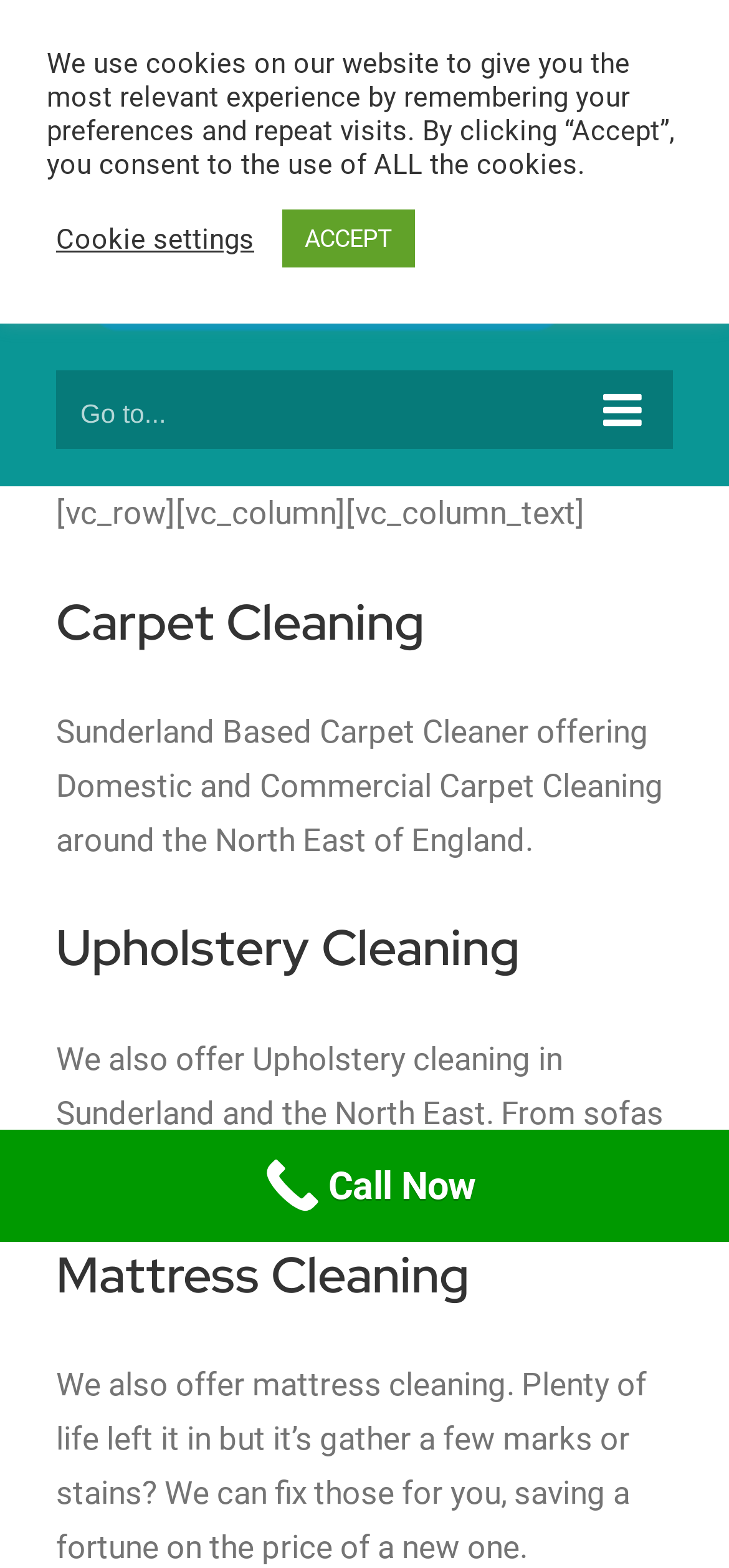What type of cleaning does the company offer for cars?
Kindly offer a comprehensive and detailed response to the question.

I found this information by reading the text under the 'Upholstery Cleaning' heading, which mentions 'car seats' as one of the items that can be cleaned.